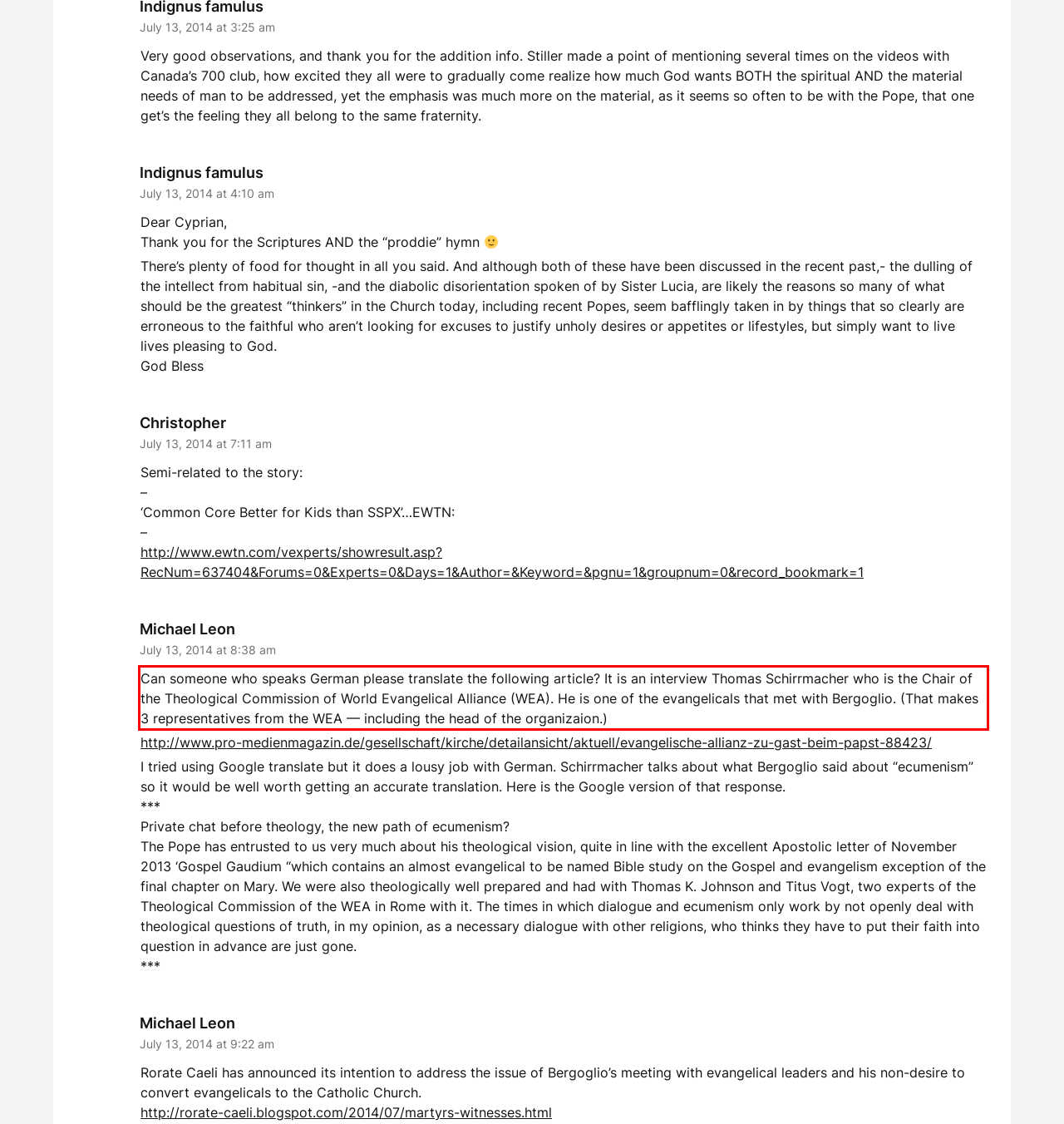Examine the screenshot of the webpage, locate the red bounding box, and generate the text contained within it.

Can someone who speaks German please translate the following article? It is an interview Thomas Schirrmacher who is the Chair of the Theological Commission of World Evangelical Alliance (WEA). He is one of the evangelicals that met with Bergoglio. (That makes 3 representatives from the WEA — including the head of the organizaion.)